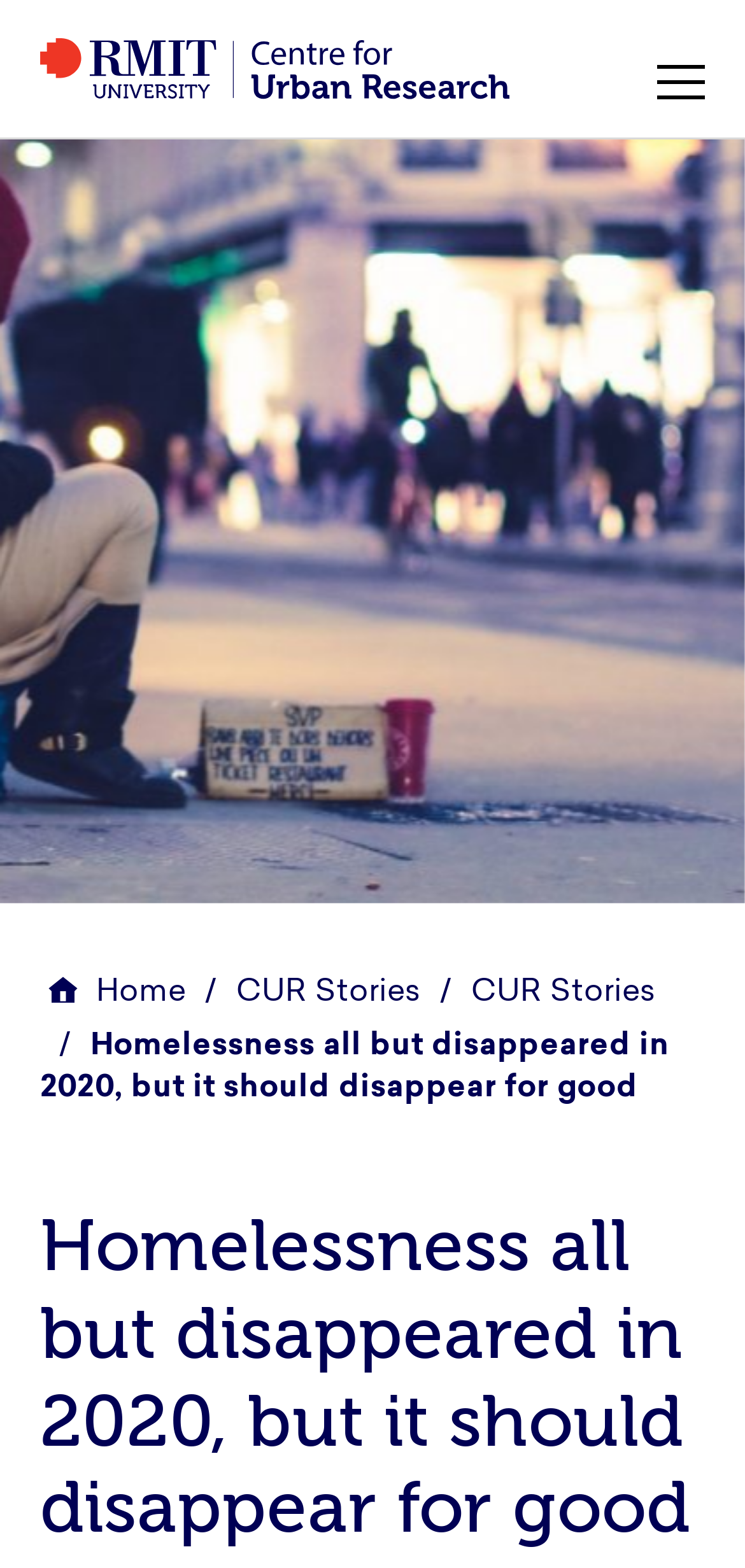Generate the text of the webpage's primary heading.

Homelessness all but disappeared in 2020, but it should disappear for good